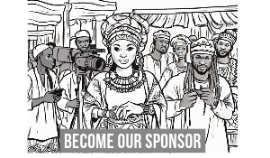Describe the scene in the image with detailed observations.

The image features a vibrant illustration emphasizing the theme of sponsorship. At the forefront, a smiling woman adorned in traditional attire and intricate jewelry stands confidently, embodying cultural pride and heritage. Surrounding her, a diverse group of individuals, including filmmakers and community members, are depicted engaged in various activities, hinting at a rich cultural setting or event. The prominent caption at the bottom reads "BECOME OUR SPONSOR," encouraging viewer participation and support for the cause highlighted in the artwork. This visual representation aims to connect with the audience by showcasing community involvement and the importance of sponsorship in fostering cultural initiatives.